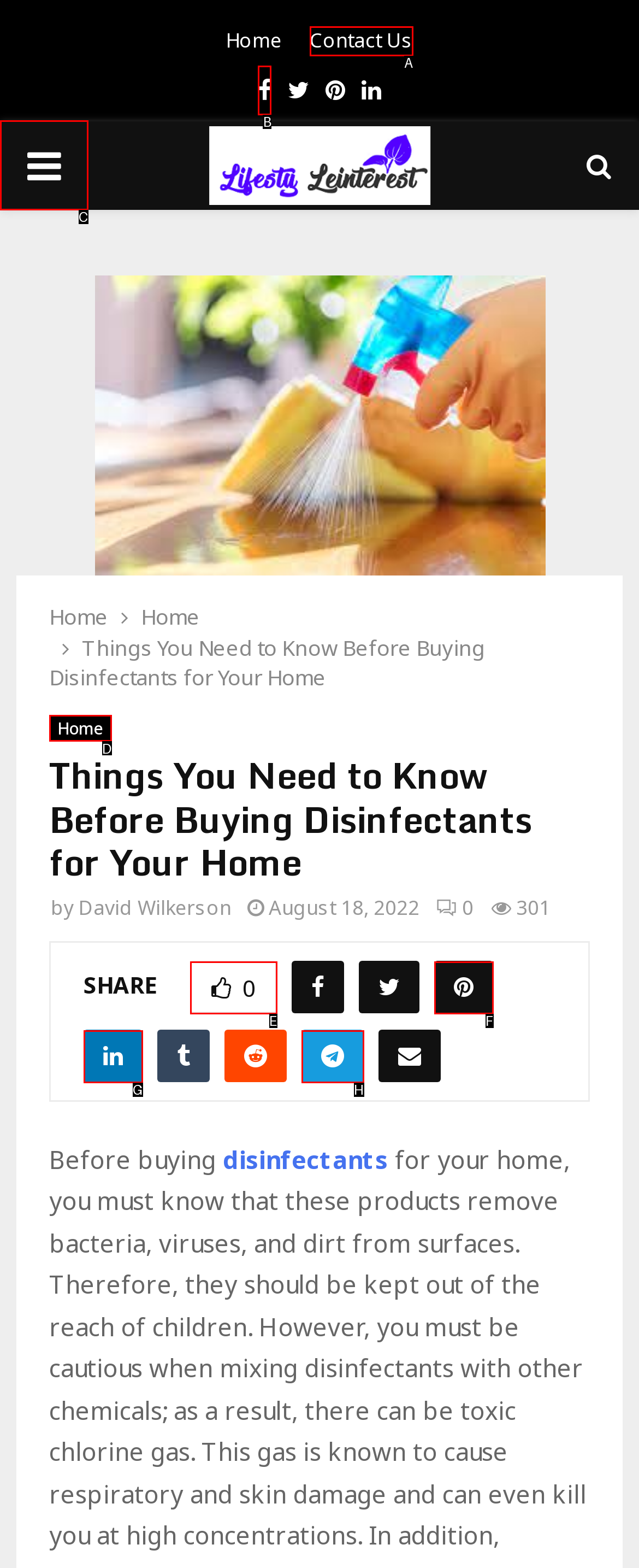Identify the letter of the option that should be selected to accomplish the following task: Click the PRIMARY MENU button. Provide the letter directly.

C